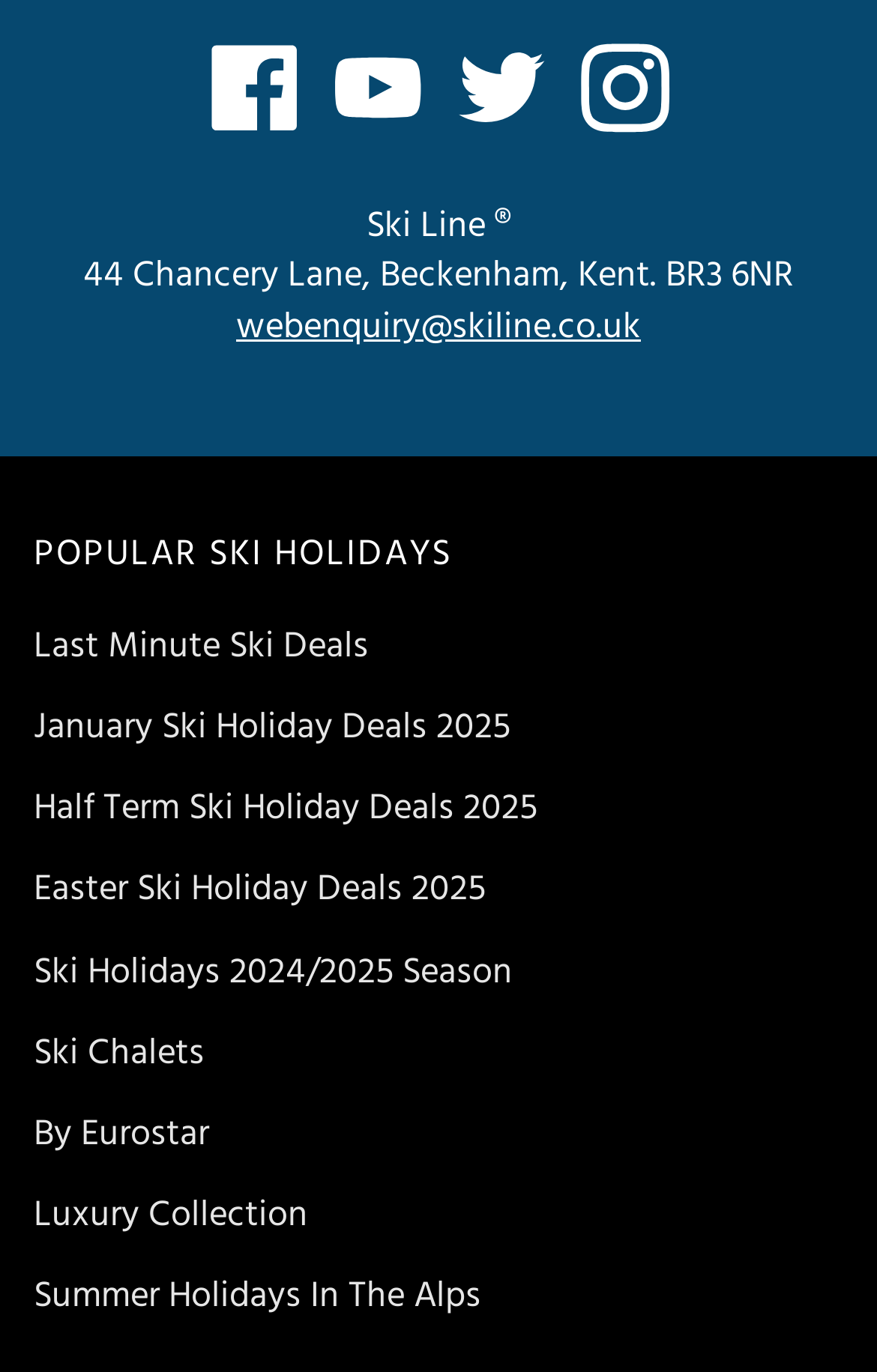How can I contact the company?
Please provide a detailed answer to the question.

The webpage provides an email address 'webenquiry@skiline.co.uk' which can be used to contact the company, as indicated by the link element.